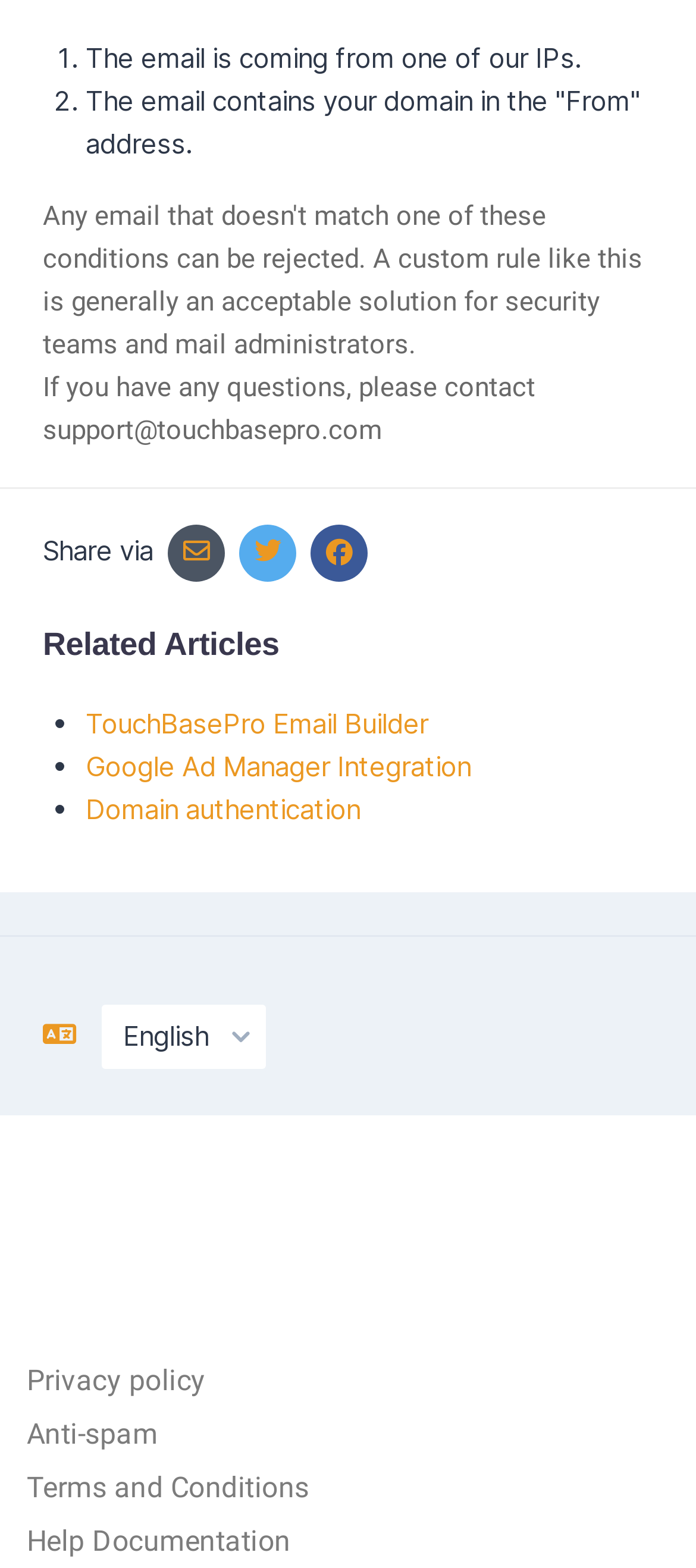Given the content of the image, can you provide a detailed answer to the question?
What is the first condition for an email to be considered authentic?

The webpage lists two conditions for an email to be considered authentic. The first condition is mentioned in the first point, which is that the email is coming from one of our IPs. This is stated in the StaticText element with the text 'The email is coming from one of our IPs.'